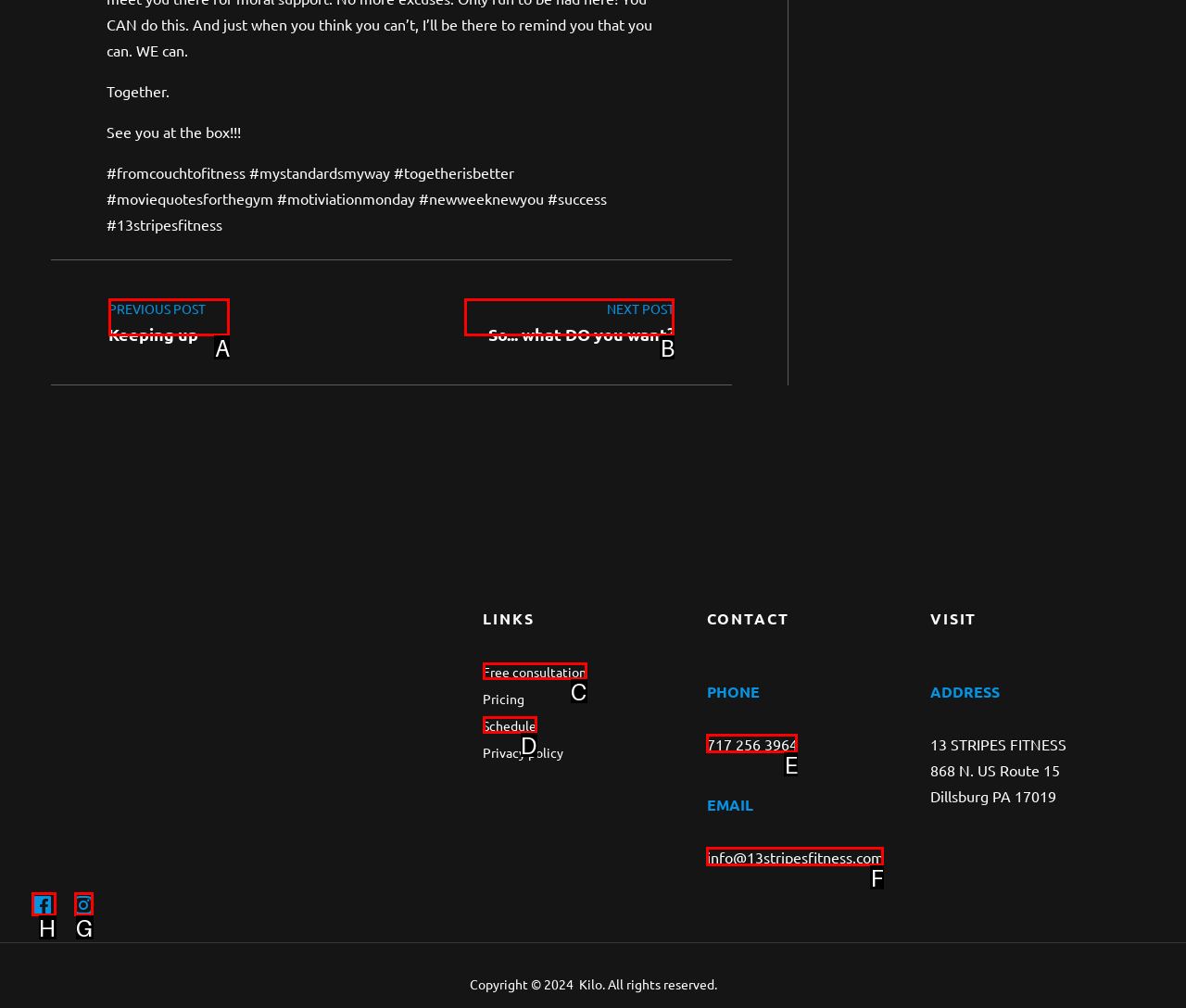Tell me which one HTML element I should click to complete the following task: Follow us on facebook Answer with the option's letter from the given choices directly.

H